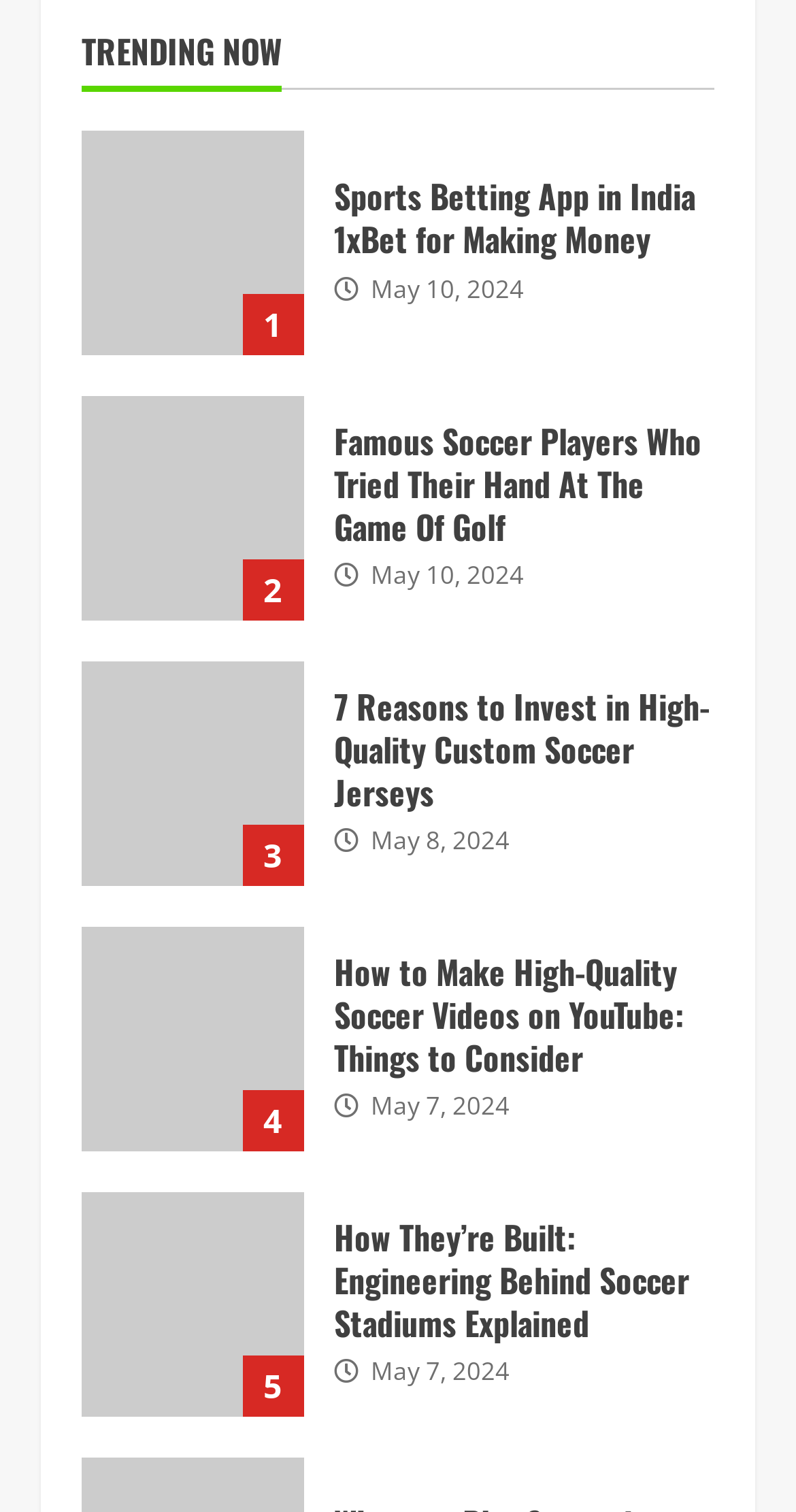Please identify the bounding box coordinates of the element's region that I should click in order to complete the following instruction: "Click on the link to learn about Sports Betting App in India 1xBet for Making Money". The bounding box coordinates consist of four float numbers between 0 and 1, i.e., [left, top, right, bottom].

[0.103, 0.086, 0.381, 0.234]